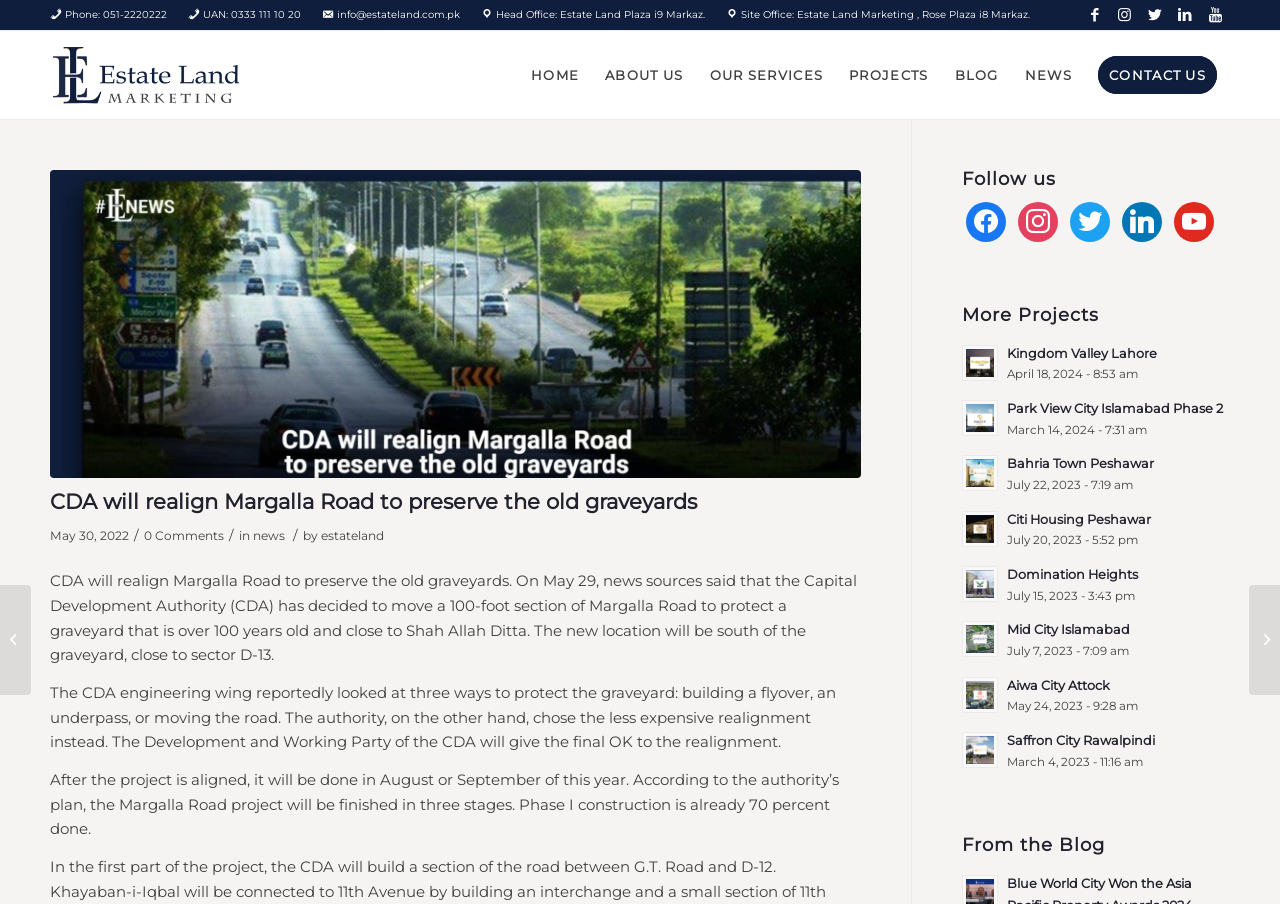Using the given element description, provide the bounding box coordinates (top-left x, top-left y, bottom-right x, bottom-right y) for the corresponding UI element in the screenshot: CONTACT US

[0.848, 0.034, 0.961, 0.132]